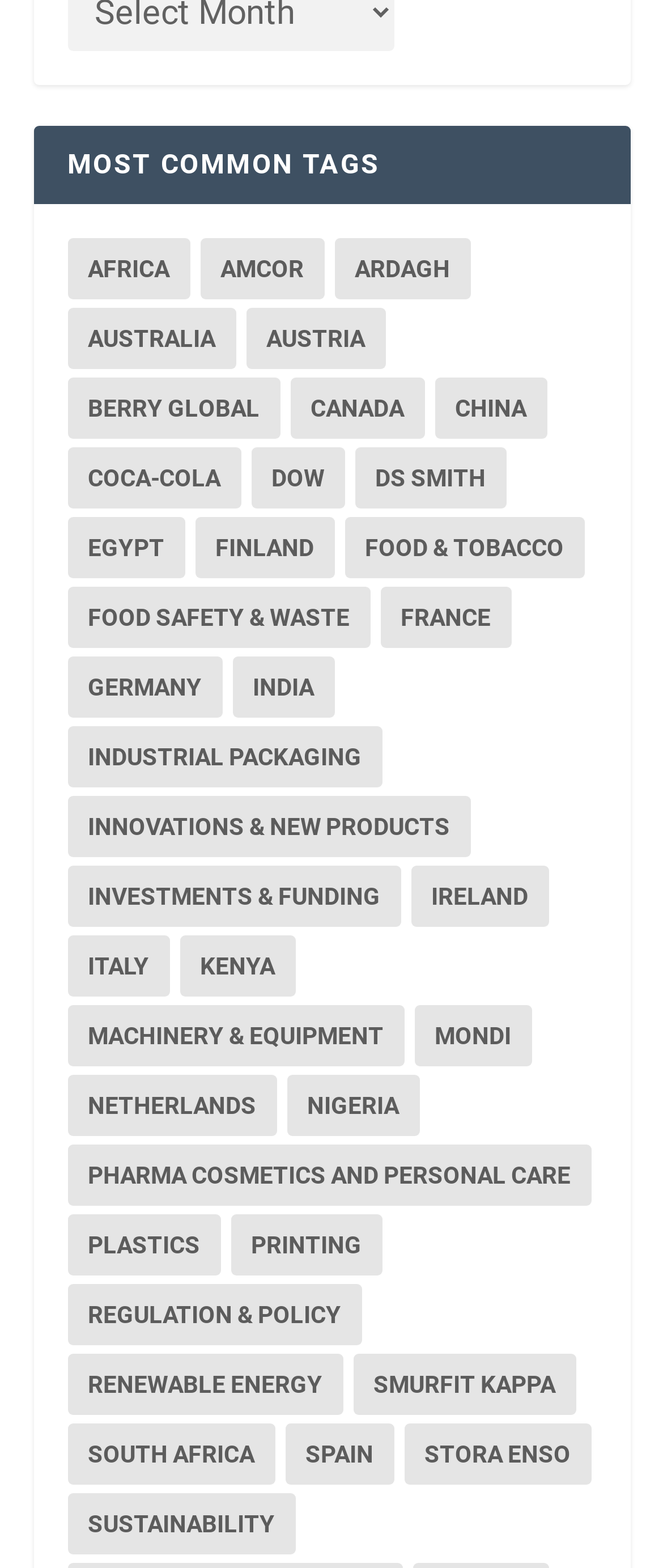Locate the bounding box coordinates of the element that needs to be clicked to carry out the instruction: "Click the Facebook link". The coordinates should be given as four float numbers ranging from 0 to 1, i.e., [left, top, right, bottom].

None